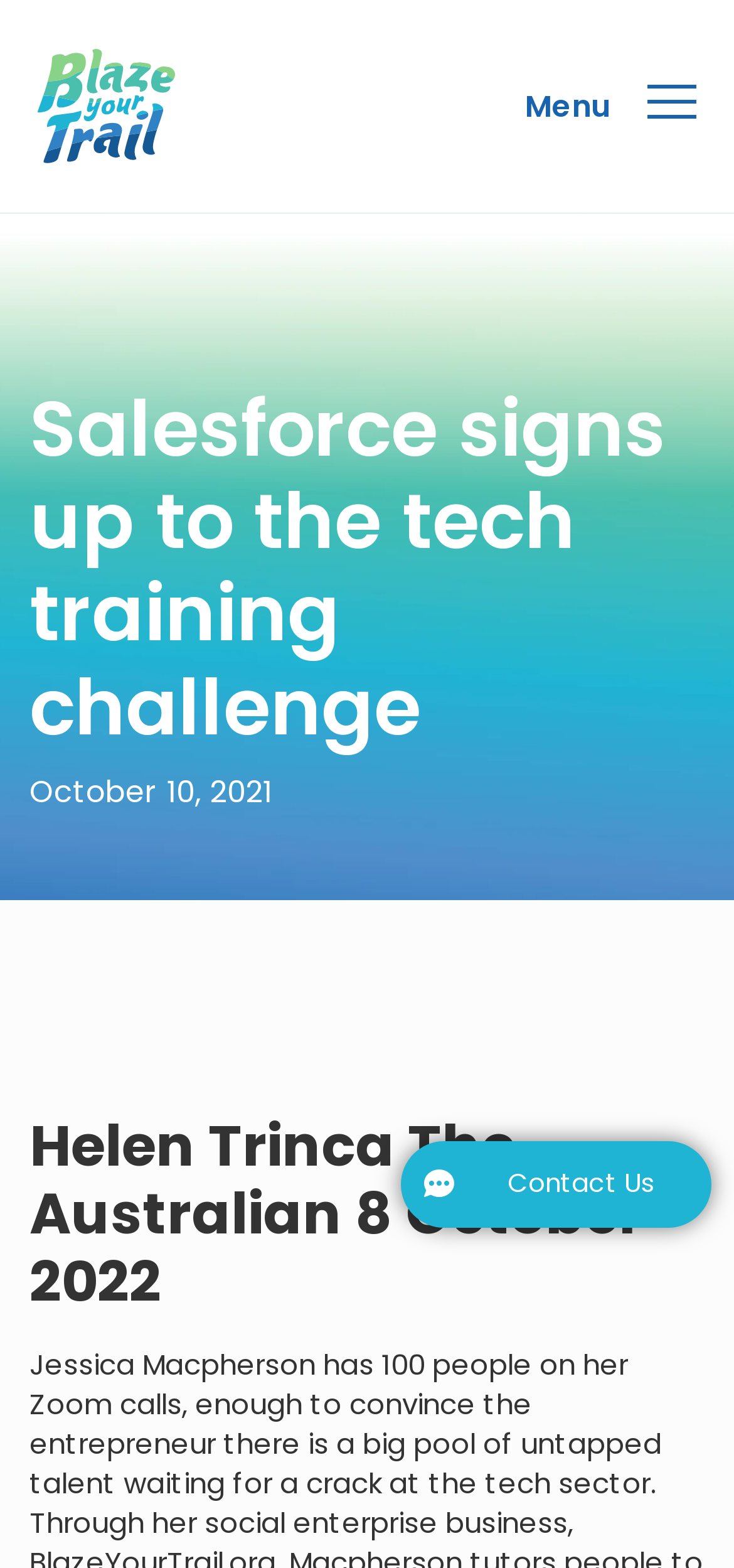Generate the text content of the main heading of the webpage.

Salesforce signs up to the tech training challenge